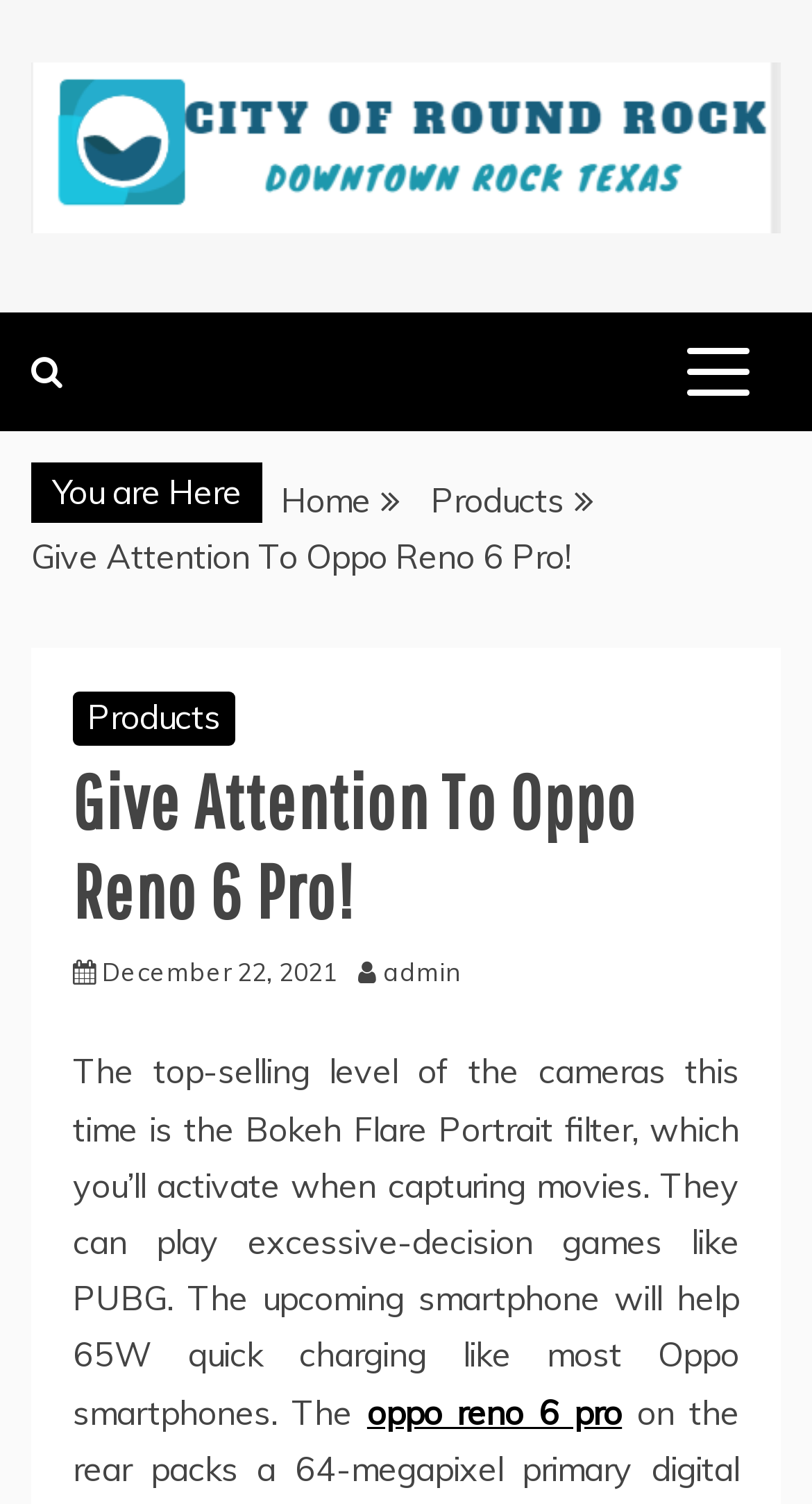Locate the bounding box coordinates of the clickable element to fulfill the following instruction: "Expand the primary menu". Provide the coordinates as four float numbers between 0 and 1 in the format [left, top, right, bottom].

[0.821, 0.215, 0.949, 0.28]